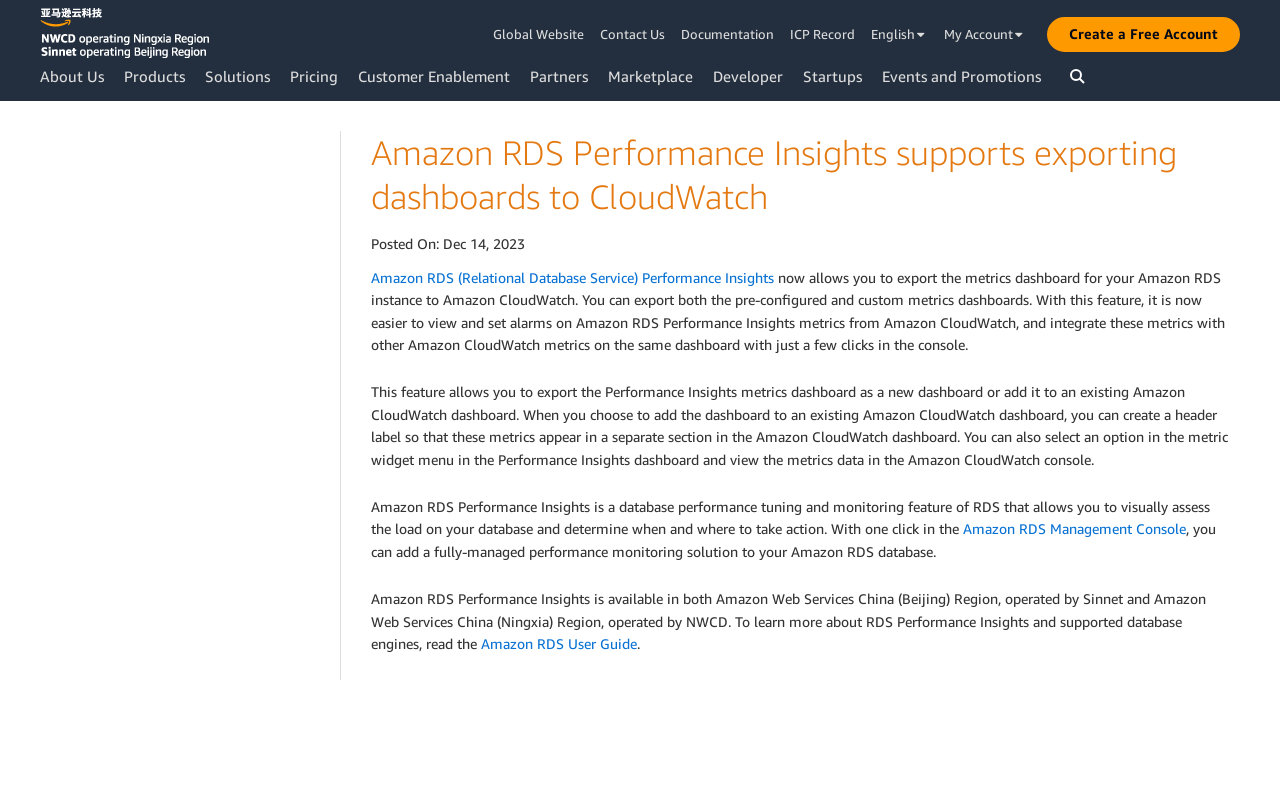Find the bounding box coordinates of the clickable area required to complete the following action: "Set site language".

[0.674, 0.03, 0.731, 0.056]